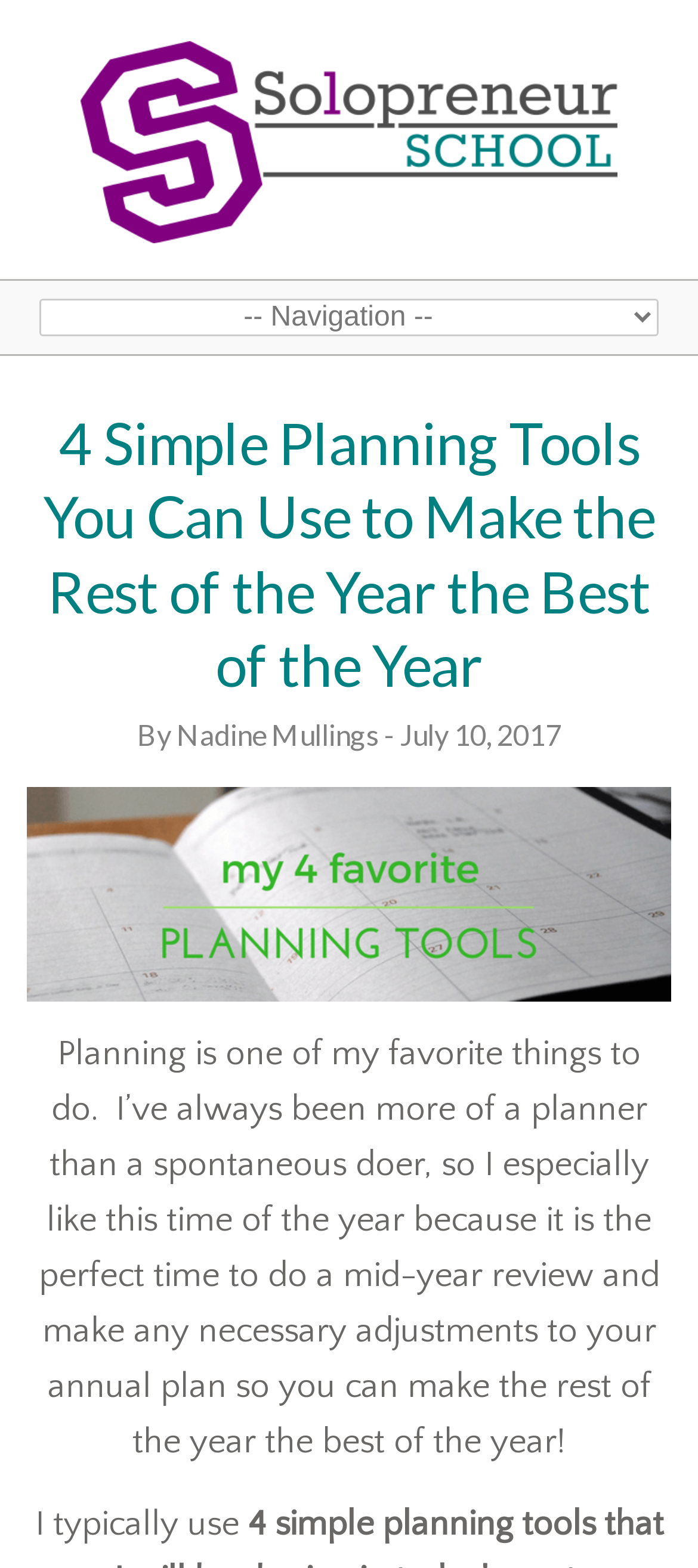Illustrate the webpage thoroughly, mentioning all important details.

The webpage is about planning and making adjustments to one's annual plan during the mid-year review. At the top left of the page, there is a heading "Solopreneur School" with a link and an image of the same name. Below this, there is a combobox on the left side of the page.

The main content of the page is divided into sections. The first section has a heading "4 Simple Planning Tools You Can Use to Make the Rest of the Year the Best of the Year" followed by the author's name "Nadine Mullings" and the date "July 10, 2017". 

Below this, there is a paragraph of text that discusses the importance of planning and making adjustments to one's annual plan during the mid-year review. The text is positioned on the left side of the page, taking up most of the vertical space. 

There are no other UI elements or images on the page besides the "Solopreneur School" image at the top. The overall content of the page is focused on providing guidance and tools for planning and making adjustments to one's annual plan.